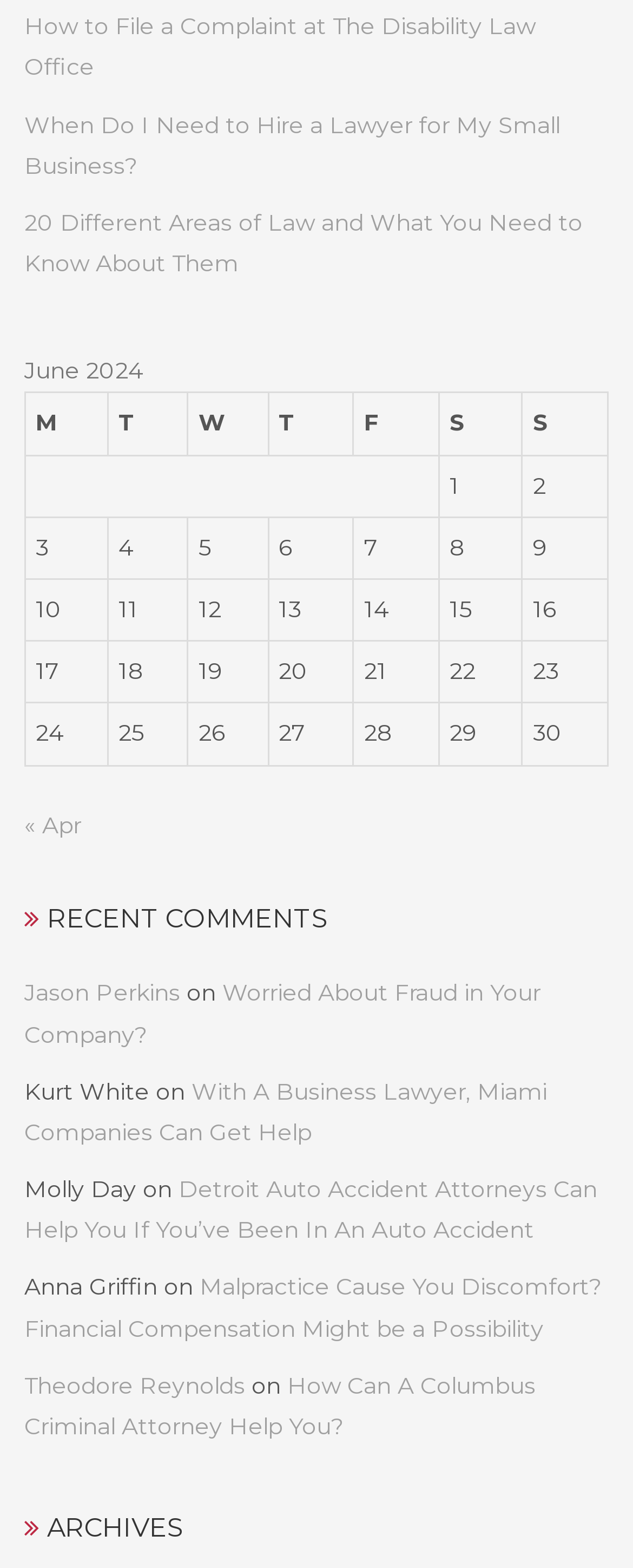Kindly determine the bounding box coordinates for the clickable area to achieve the given instruction: "Subscribe to the channel".

None